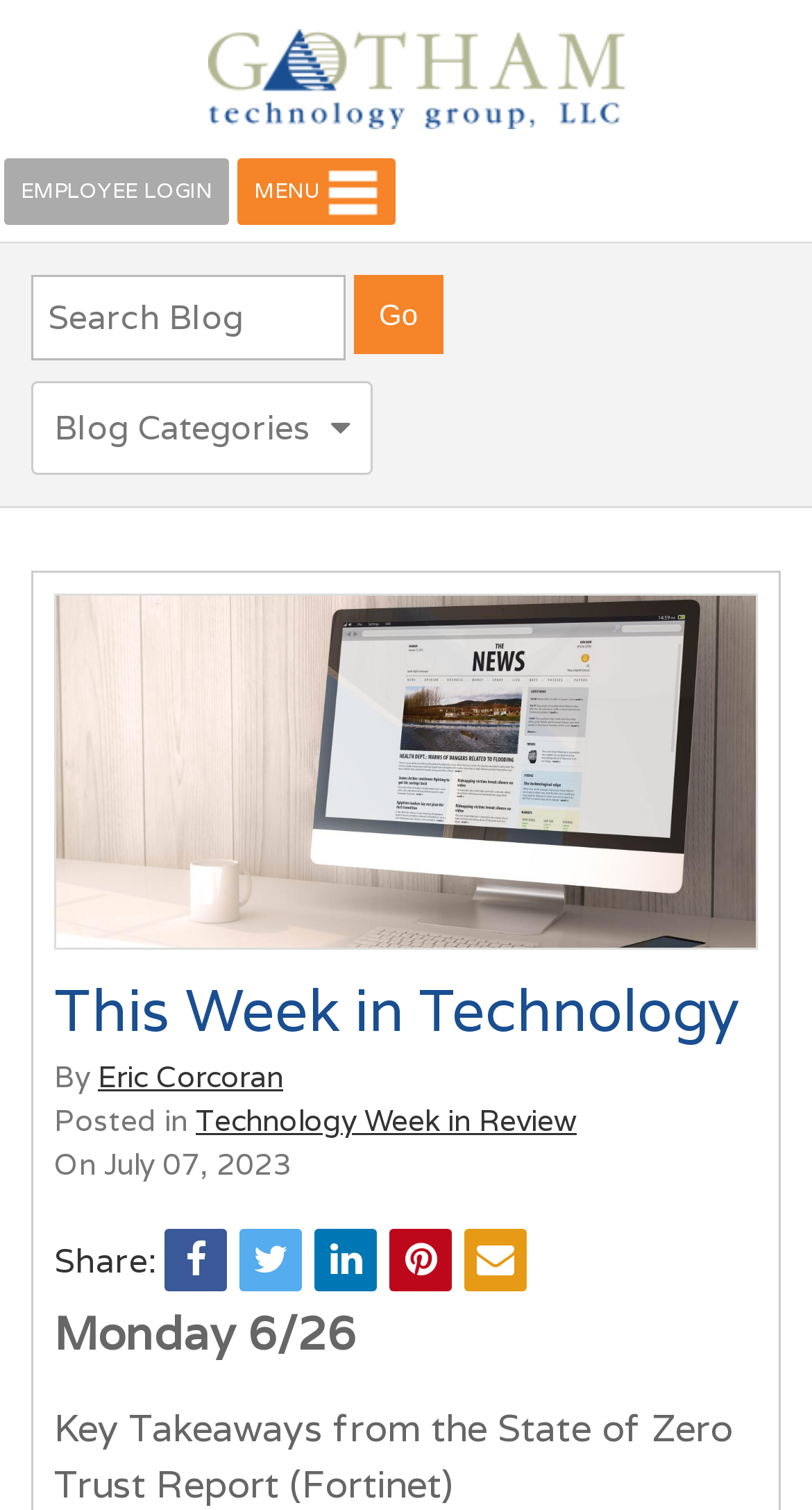Identify the bounding box coordinates of the part that should be clicked to carry out this instruction: "Click on the employee login link".

[0.005, 0.105, 0.282, 0.149]